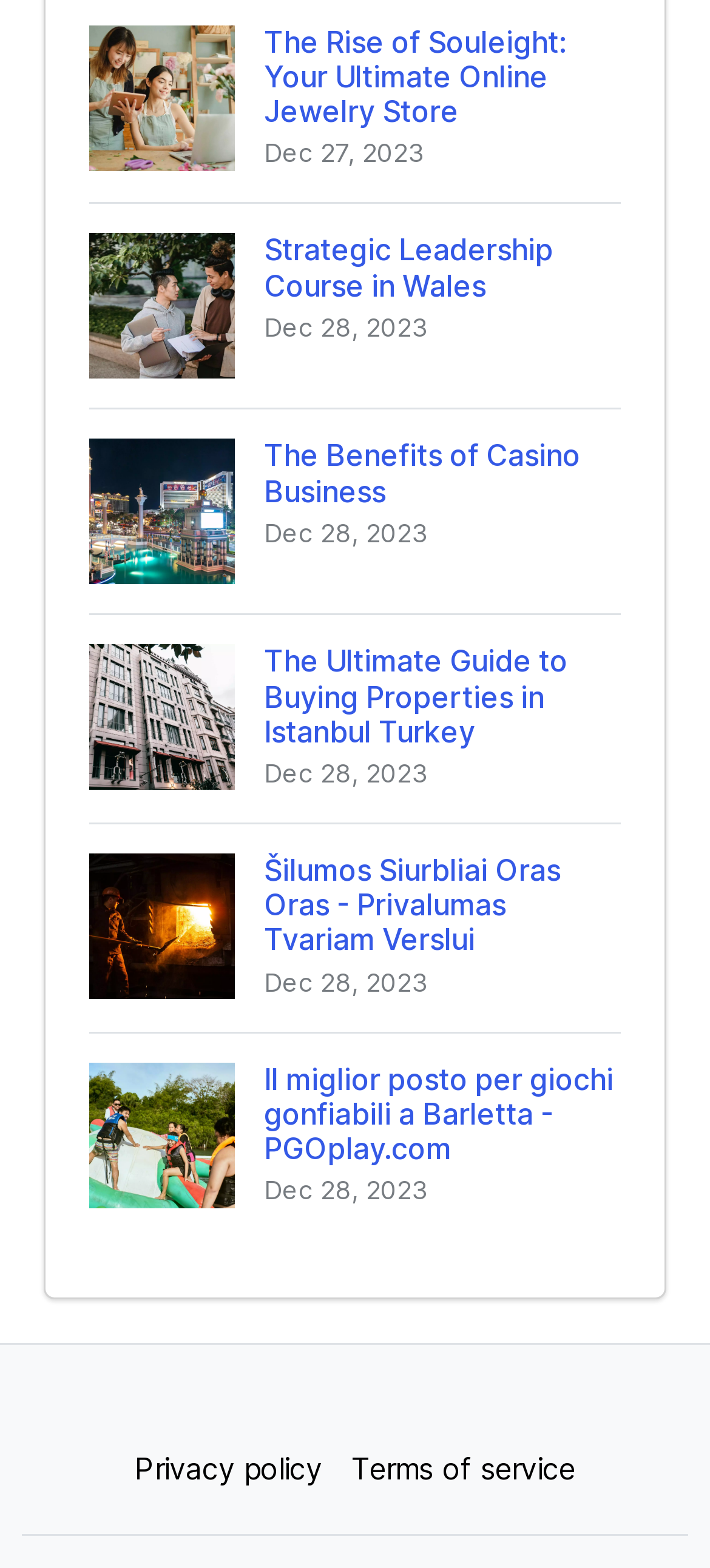Given the content of the image, can you provide a detailed answer to the question?
What is the language of the last blog post?

The last link has a heading 'Il miglior posto per giochi gonfiabili a Barletta - PGOplay.com', which appears to be in Italian, suggesting that the language of the last blog post is Italian.